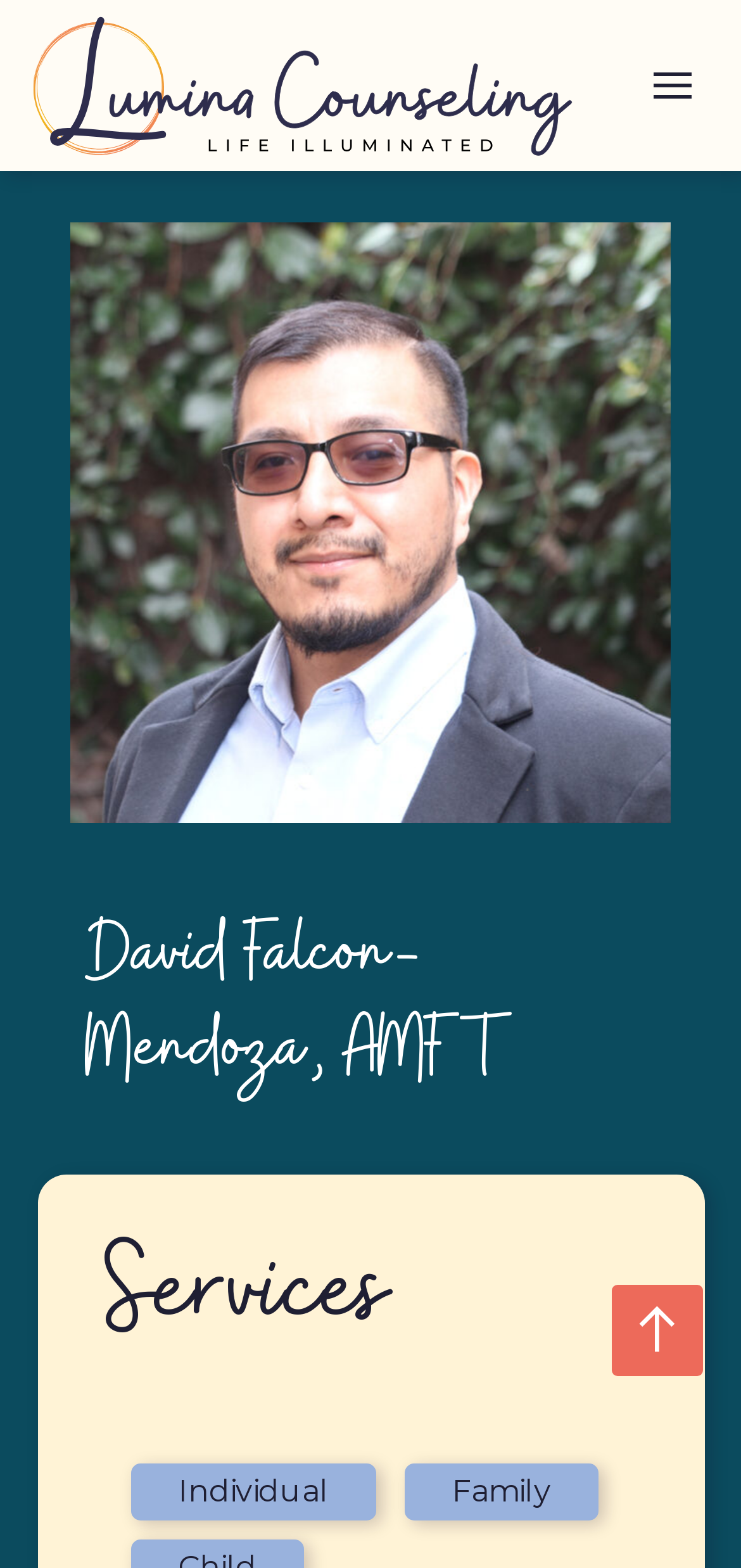What is the name of the counselor?
Relying on the image, give a concise answer in one word or a brief phrase.

David Falcon-Mendoza